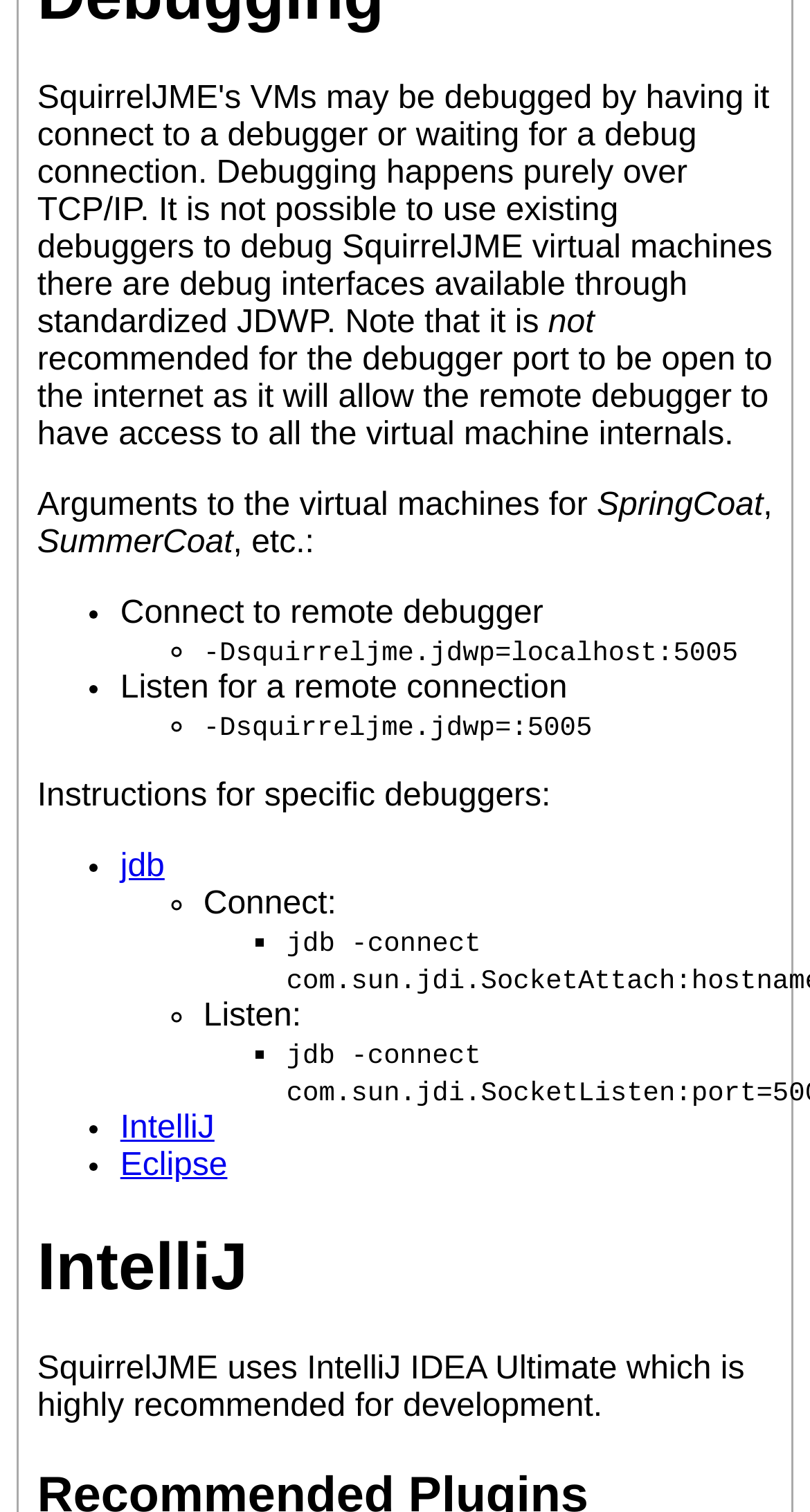What are the two debuggers mentioned in the instructions?
Based on the image, please offer an in-depth response to the question.

The webpage mentions instructions for specific debuggers, including 'jdb' and 'IntelliJ', which are listed as separate options.